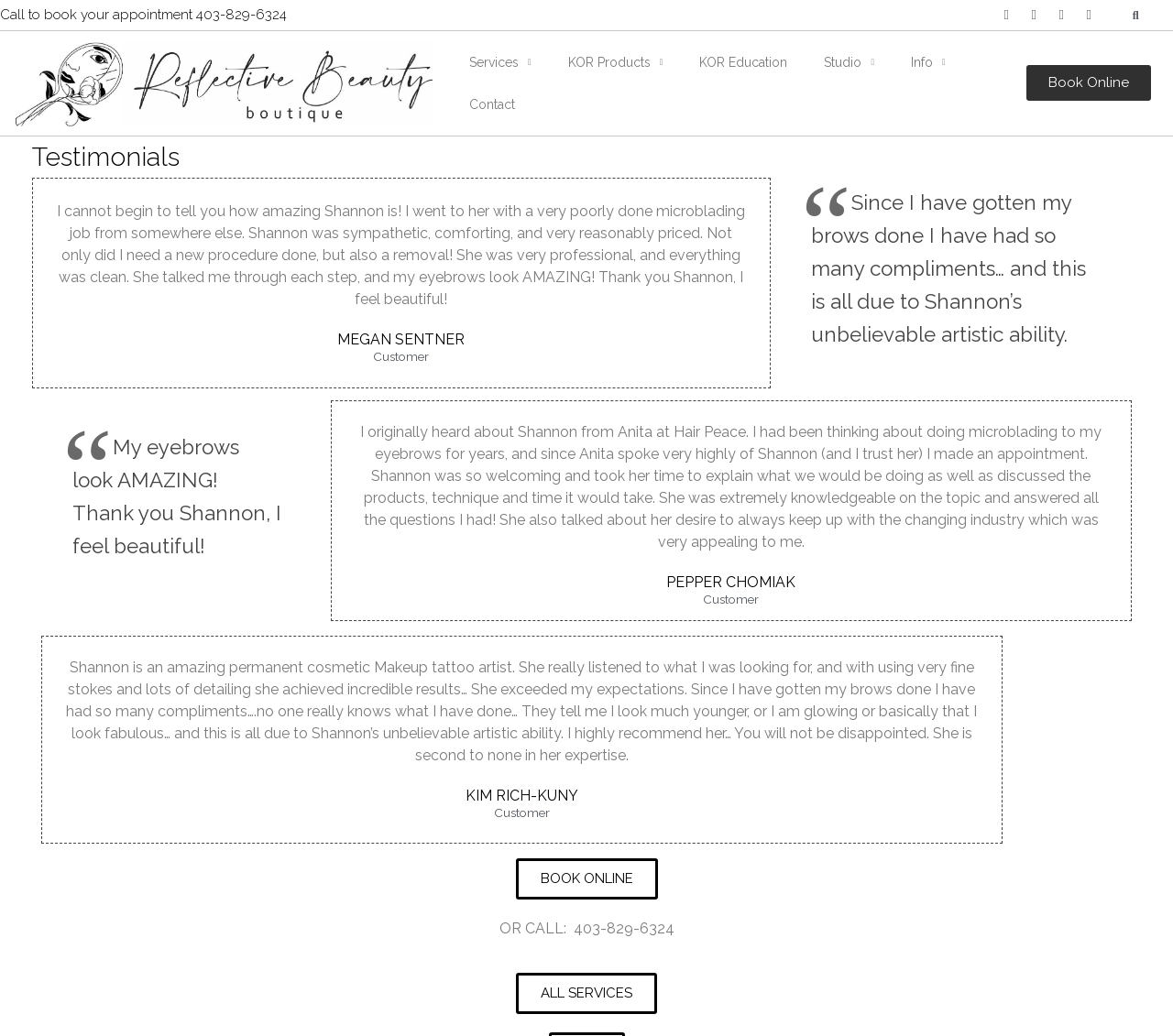What is the name of the beauty boutique?
Based on the image, respond with a single word or phrase.

Reflective Beauty Boutique